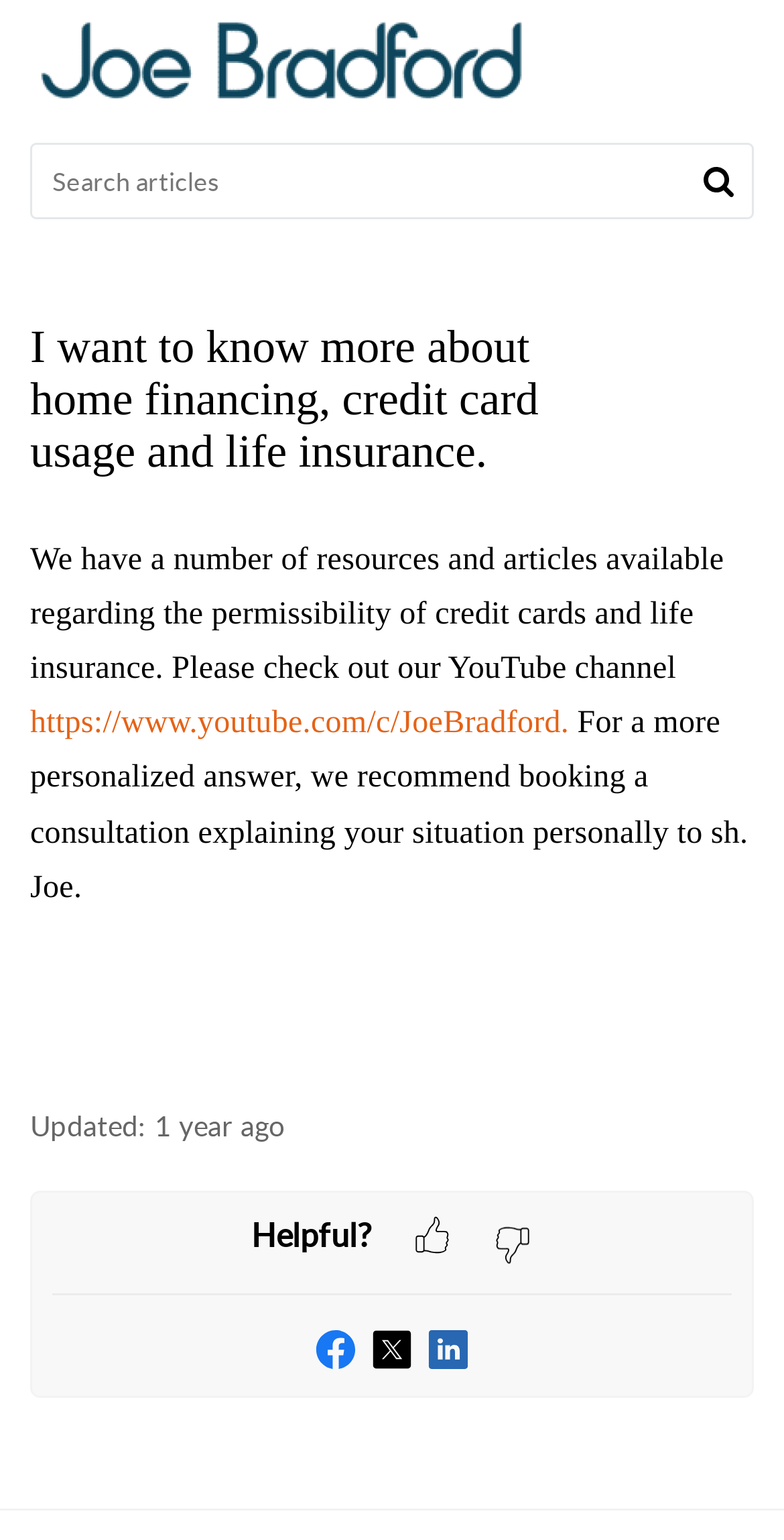What social media platforms are available?
Using the visual information from the image, give a one-word or short-phrase answer.

Facebook, Twitter, LinkedIn